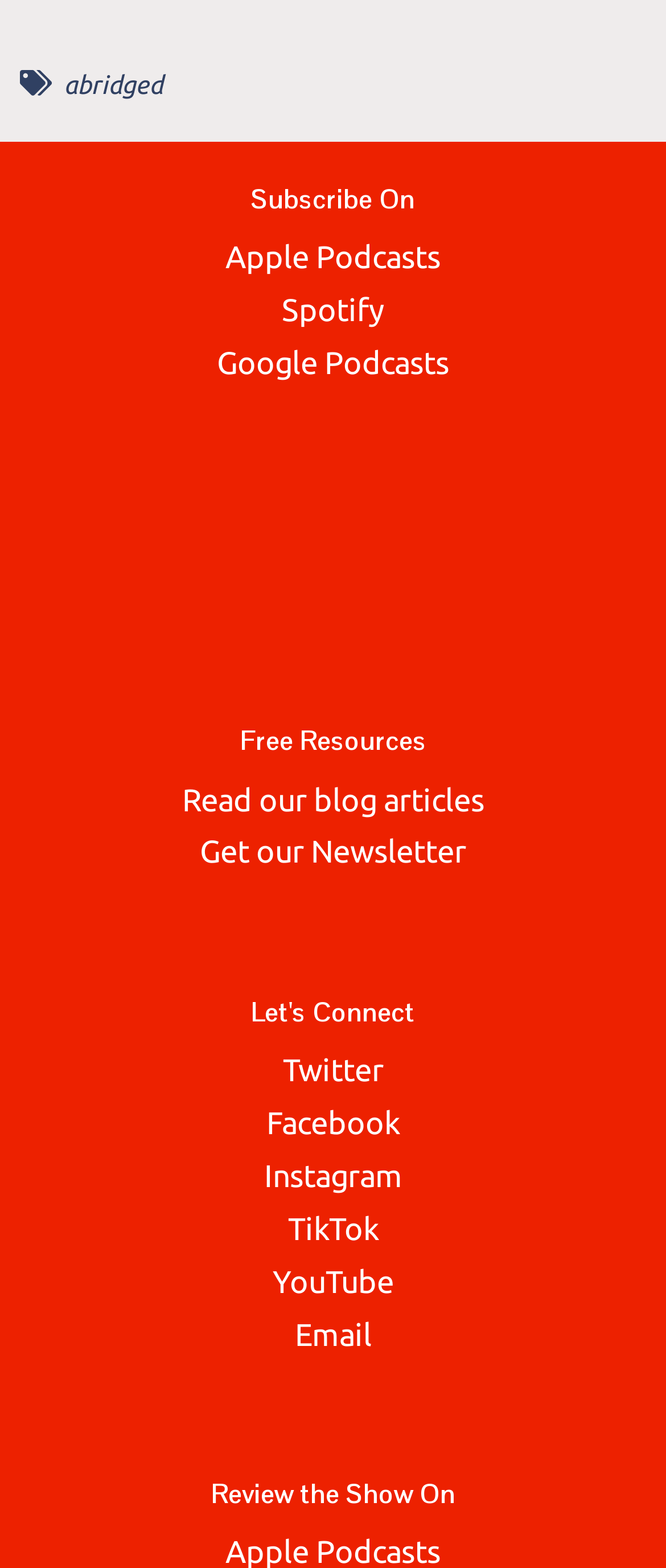Locate the bounding box coordinates of the element you need to click to accomplish the task described by this instruction: "Get our Newsletter".

[0.3, 0.532, 0.7, 0.554]